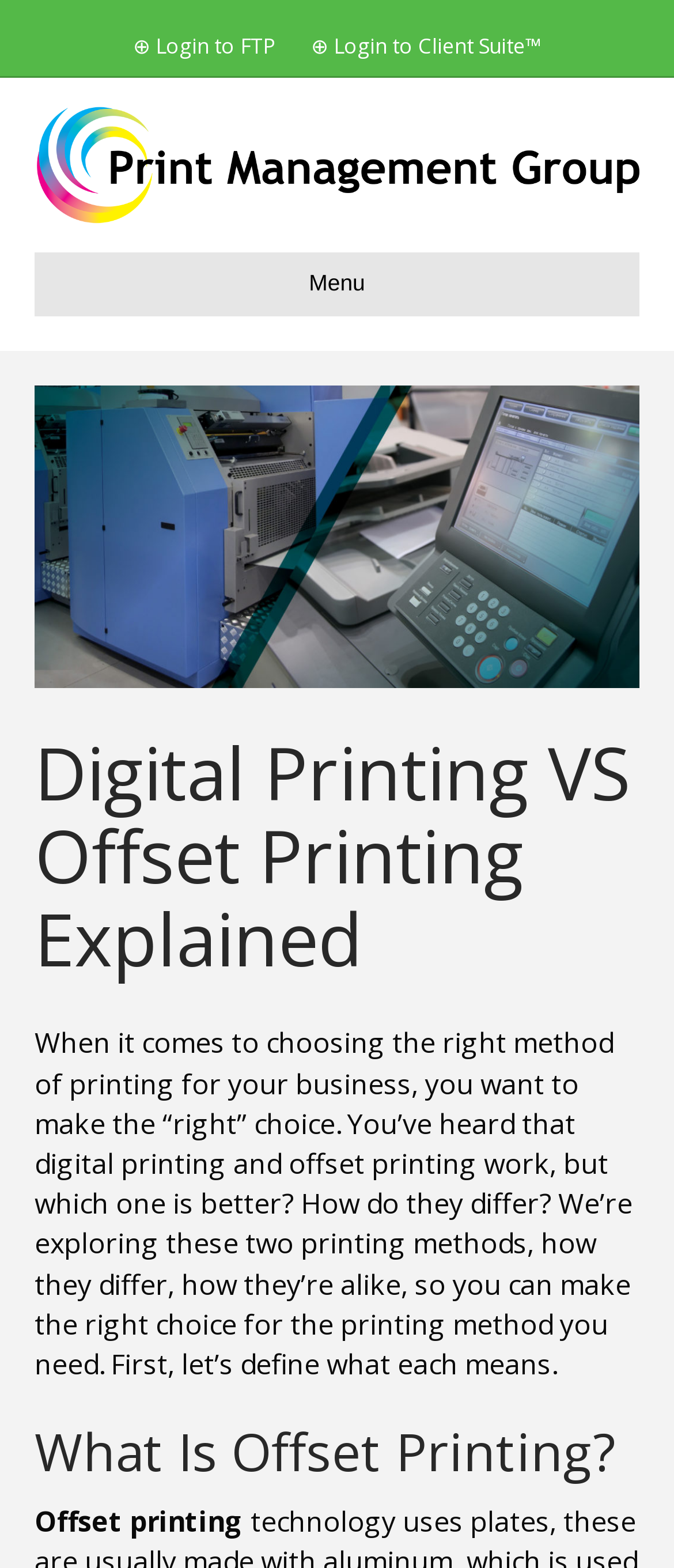Describe all the key features of the webpage in detail.

The webpage is about comparing digital printing and offset printing, discussing their differences, benefits, and which one is best for a business. 

At the top left corner, there is a link to "Login to FTP" and another link to "Login to Client Suite" next to it. On the top right corner, there is a link to "Print Management Group" with an image of the same name below it. 

Below the top section, there is a navigation menu labeled "Header Menu" with a button labeled "Menu". When expanded, the menu contains an image related to offset printing vs digital printing. 

The main content of the webpage starts with a heading "Digital Printing VS Offset Printing Explained" followed by a paragraph of text that introduces the topic of choosing the right printing method for a business. 

Below the introduction, there is a heading "What Is Offset Printing?" followed by a brief description of offset printing. 

Throughout the webpage, there are a total of 3 links, 3 images, 2 headings, and 3 blocks of static text. The layout is organized, with clear headings and concise text, making it easy to follow and understand the content.